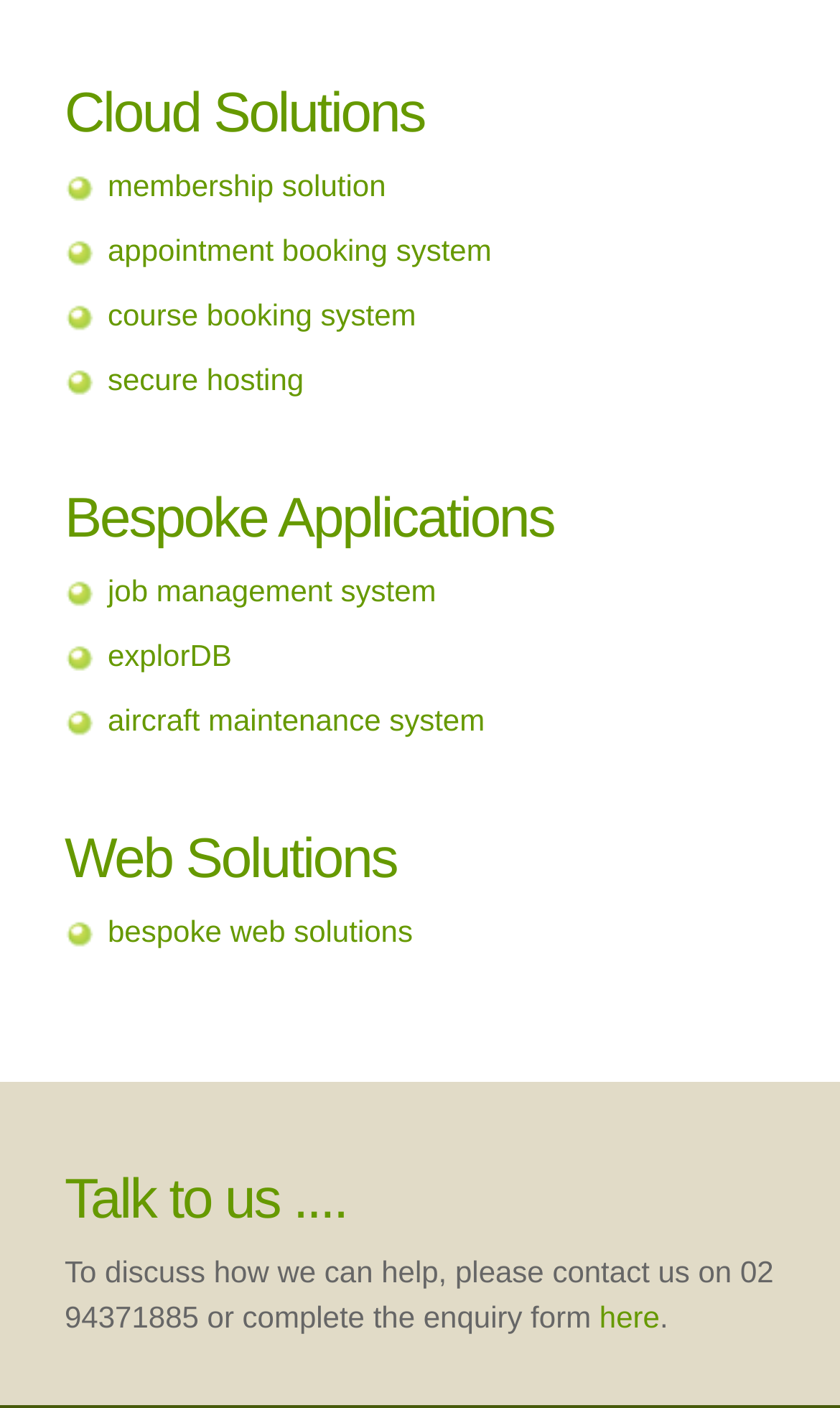Find the bounding box coordinates for the area that must be clicked to perform this action: "view job management system".

[0.128, 0.407, 0.519, 0.431]